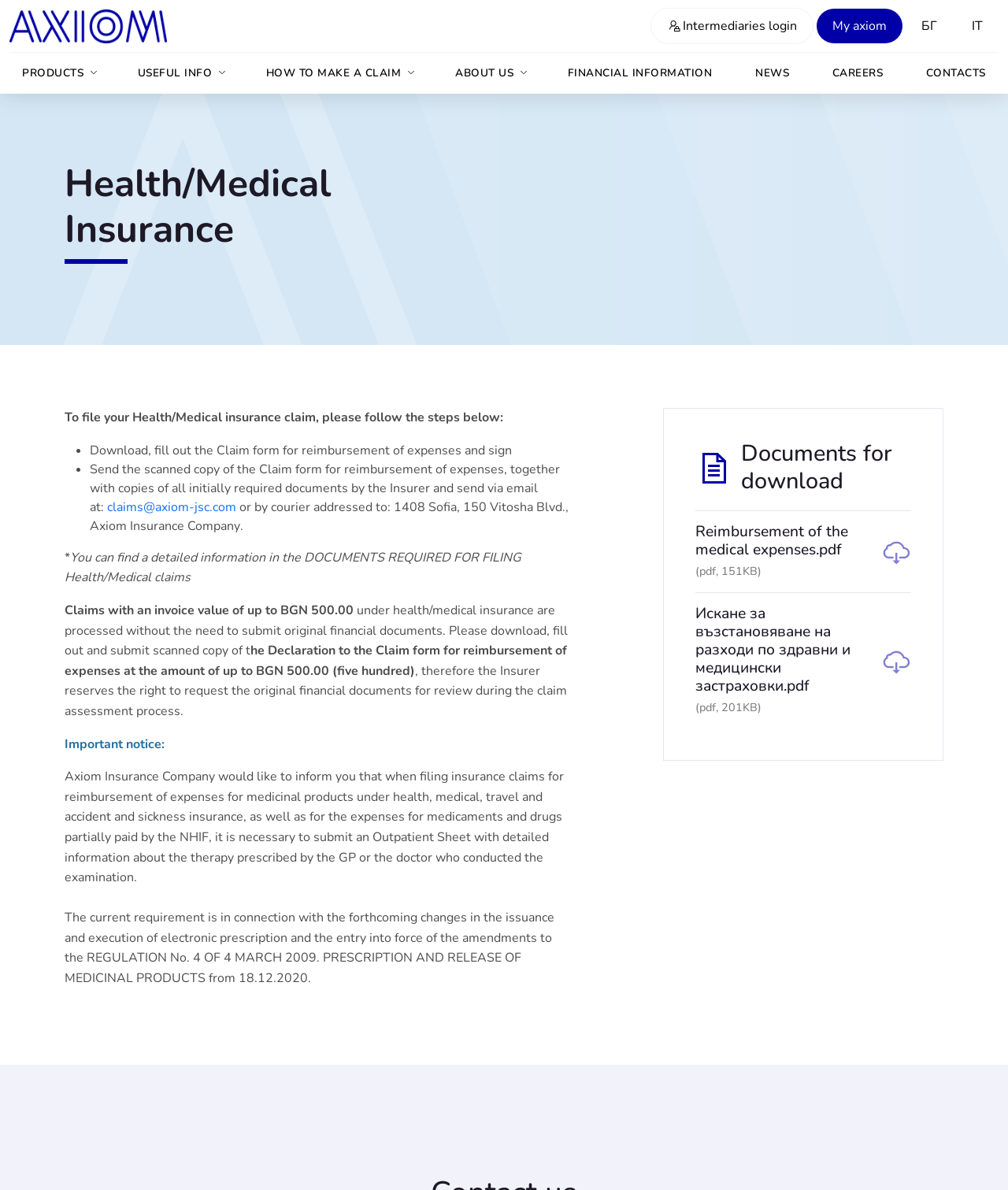Pinpoint the bounding box coordinates of the clickable area needed to execute the instruction: "Click on 'claims@axiom-jsc.com'". The coordinates should be specified as four float numbers between 0 and 1, i.e., [left, top, right, bottom].

[0.106, 0.419, 0.234, 0.433]